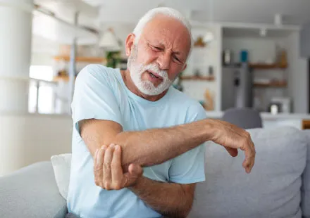What is the man holding in the image?
Please provide a single word or phrase as your answer based on the screenshot.

his left arm